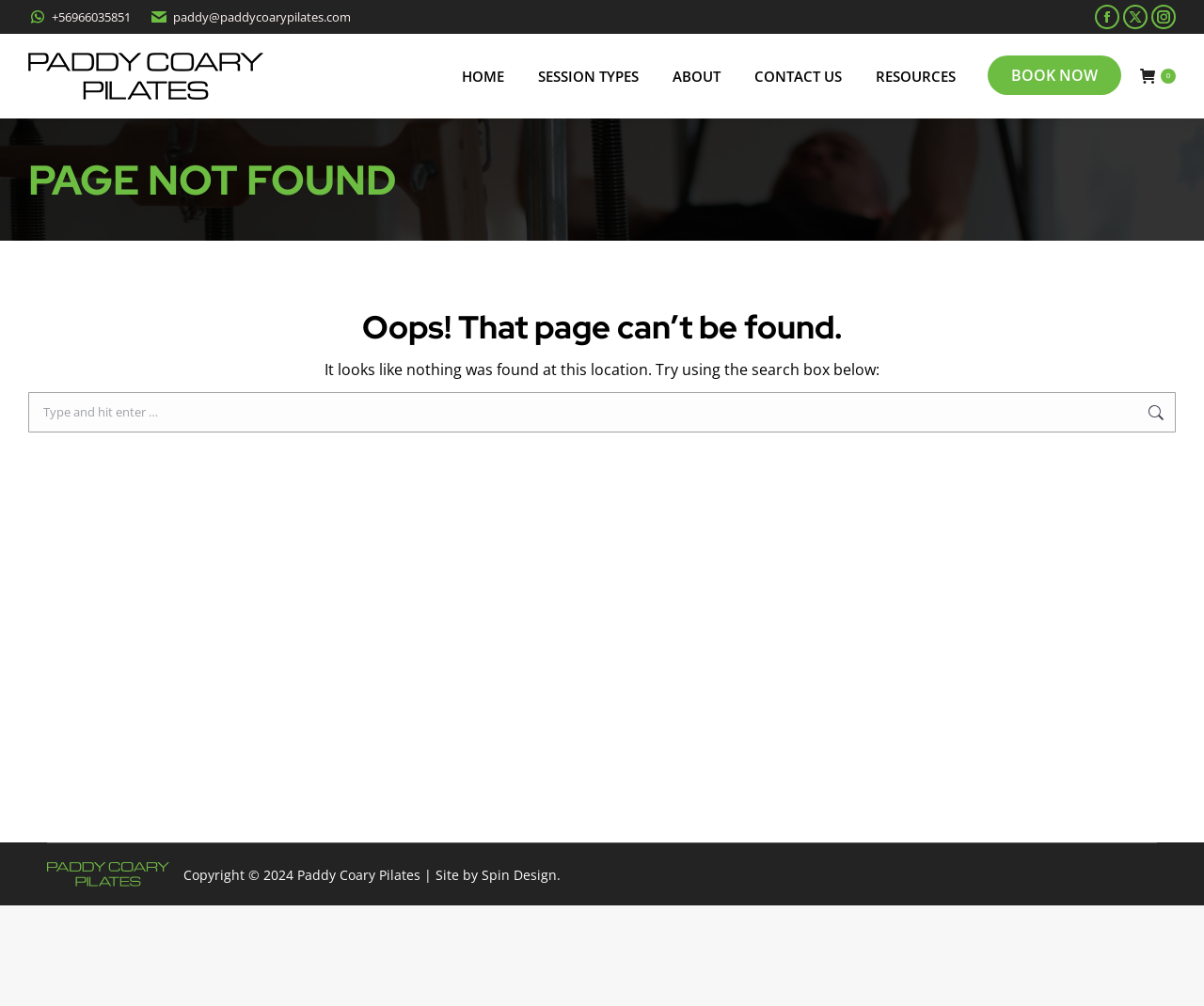What is the phone number on the webpage?
By examining the image, provide a one-word or phrase answer.

+56966035851